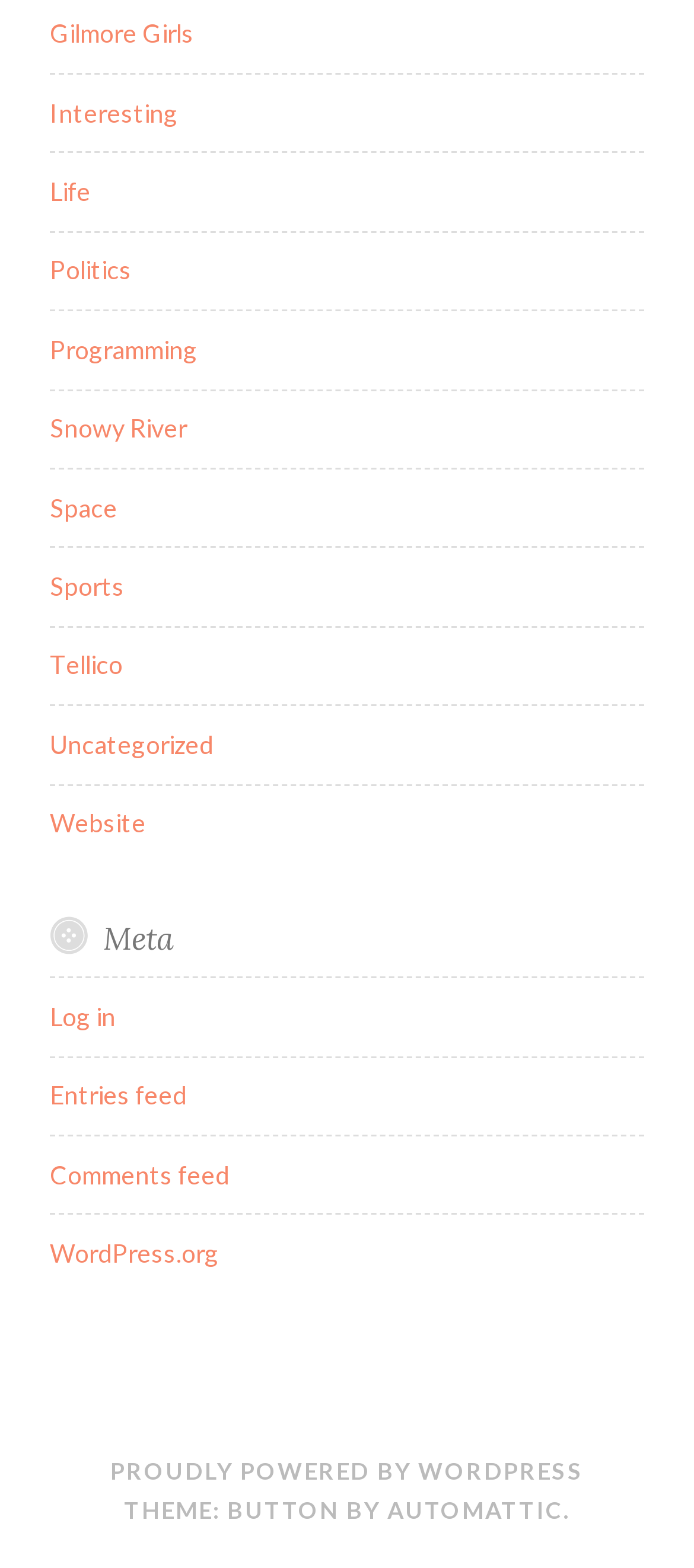Locate the bounding box coordinates of the region to be clicked to comply with the following instruction: "Log in". The coordinates must be four float numbers between 0 and 1, in the form [left, top, right, bottom].

[0.072, 0.638, 0.167, 0.658]